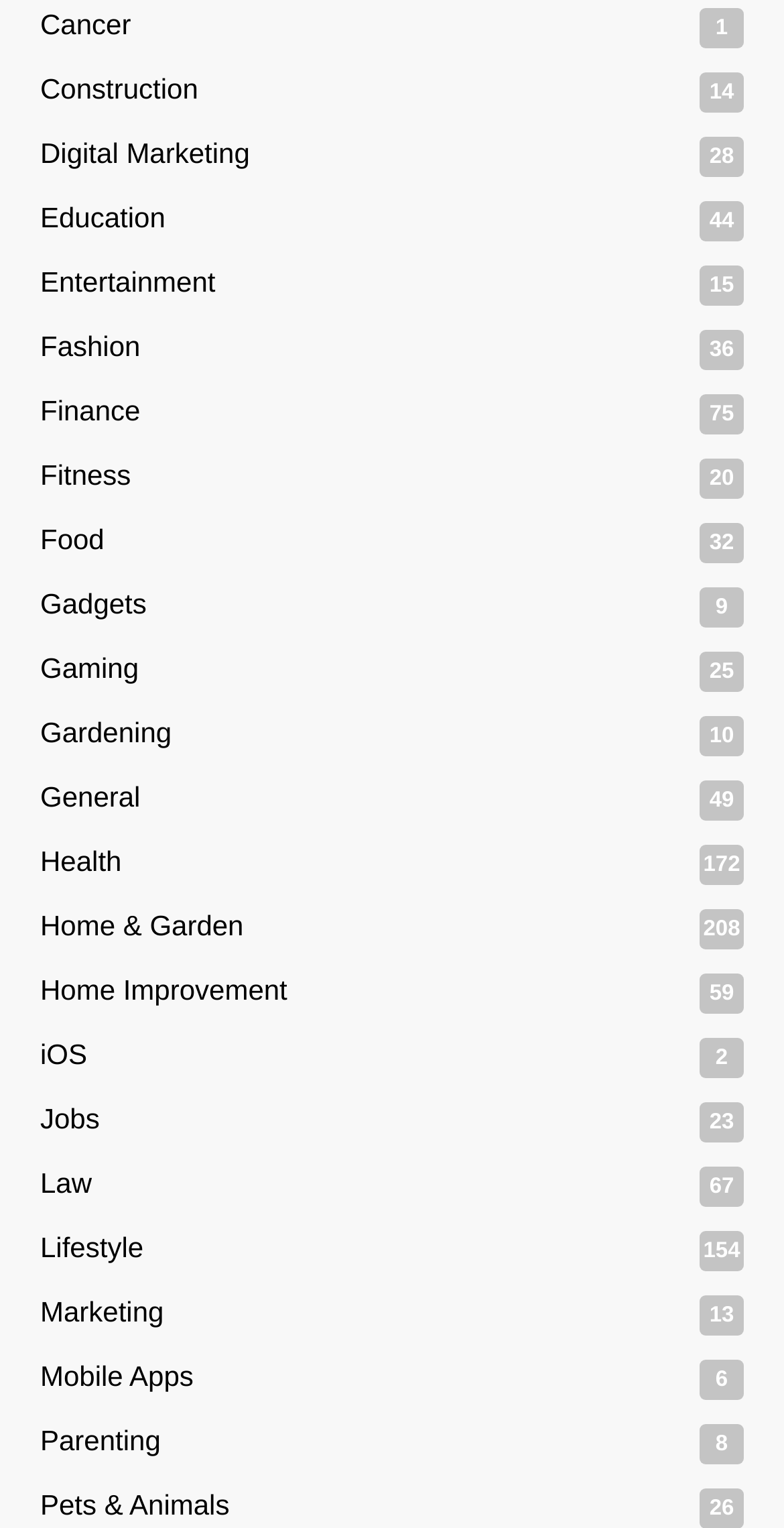Please locate the bounding box coordinates of the element that should be clicked to achieve the given instruction: "Click on Parenting".

[0.051, 0.932, 0.205, 0.953]